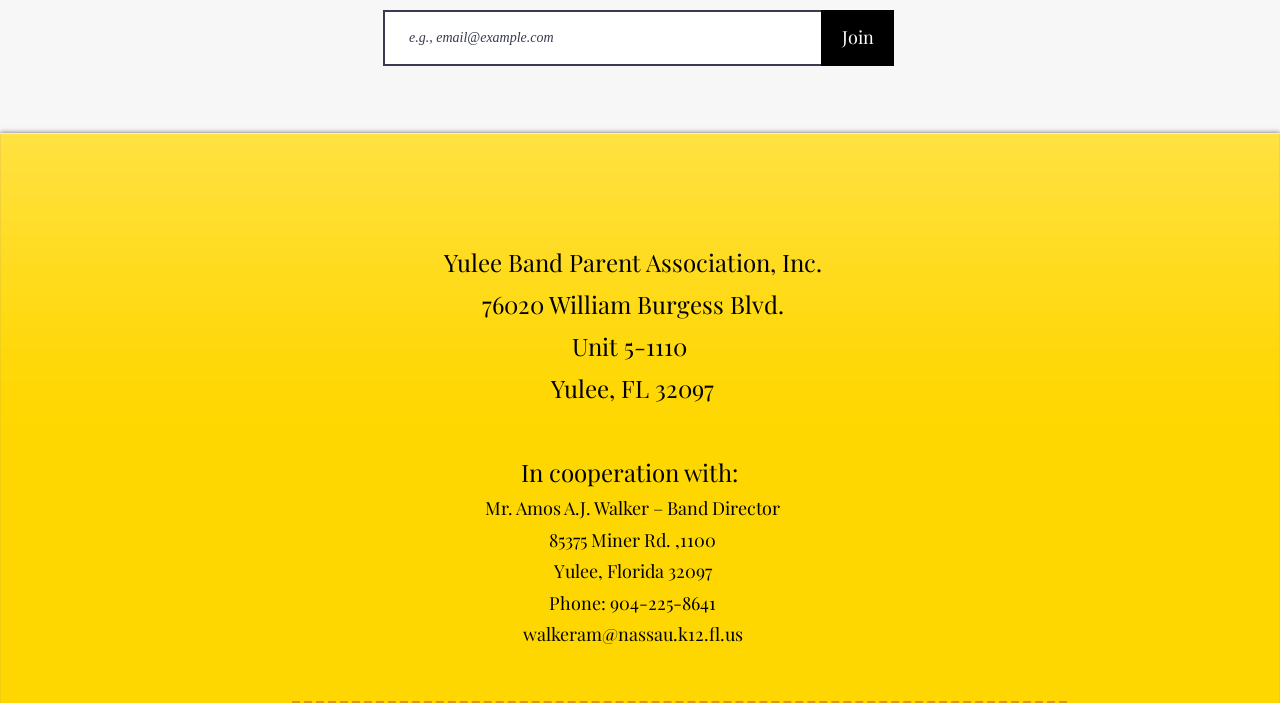What is the purpose of the 'Join' button?
Please use the image to provide an in-depth answer to the question.

The 'Join' button is a required element with the bounding box coordinates [0.641, 0.014, 0.698, 0.093]. It is likely that clicking this button will allow users to join the Yulee Band Parent Association, Inc.